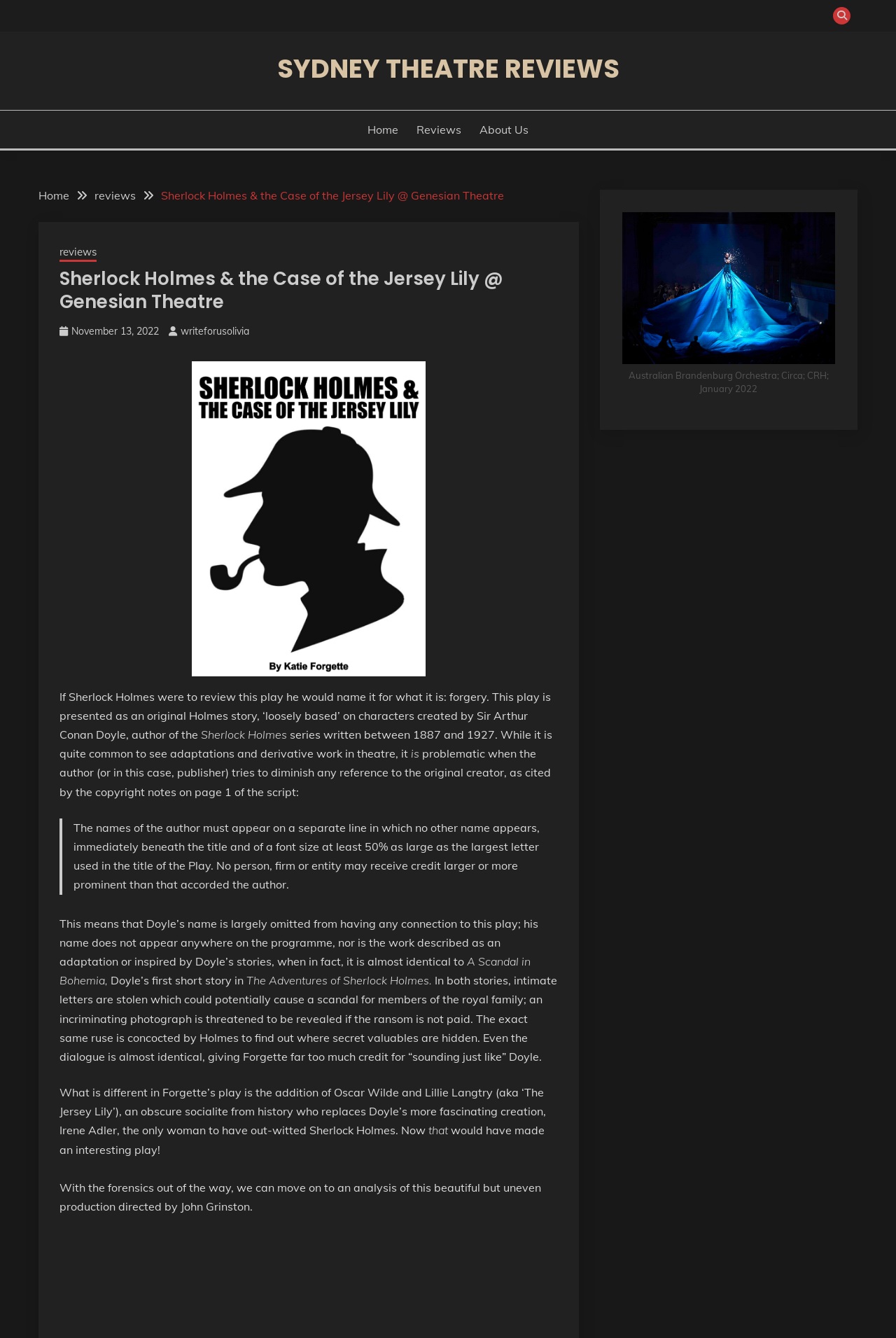What is the name of the theatre where the play is being performed?
From the image, respond with a single word or phrase.

Genesian Theatre